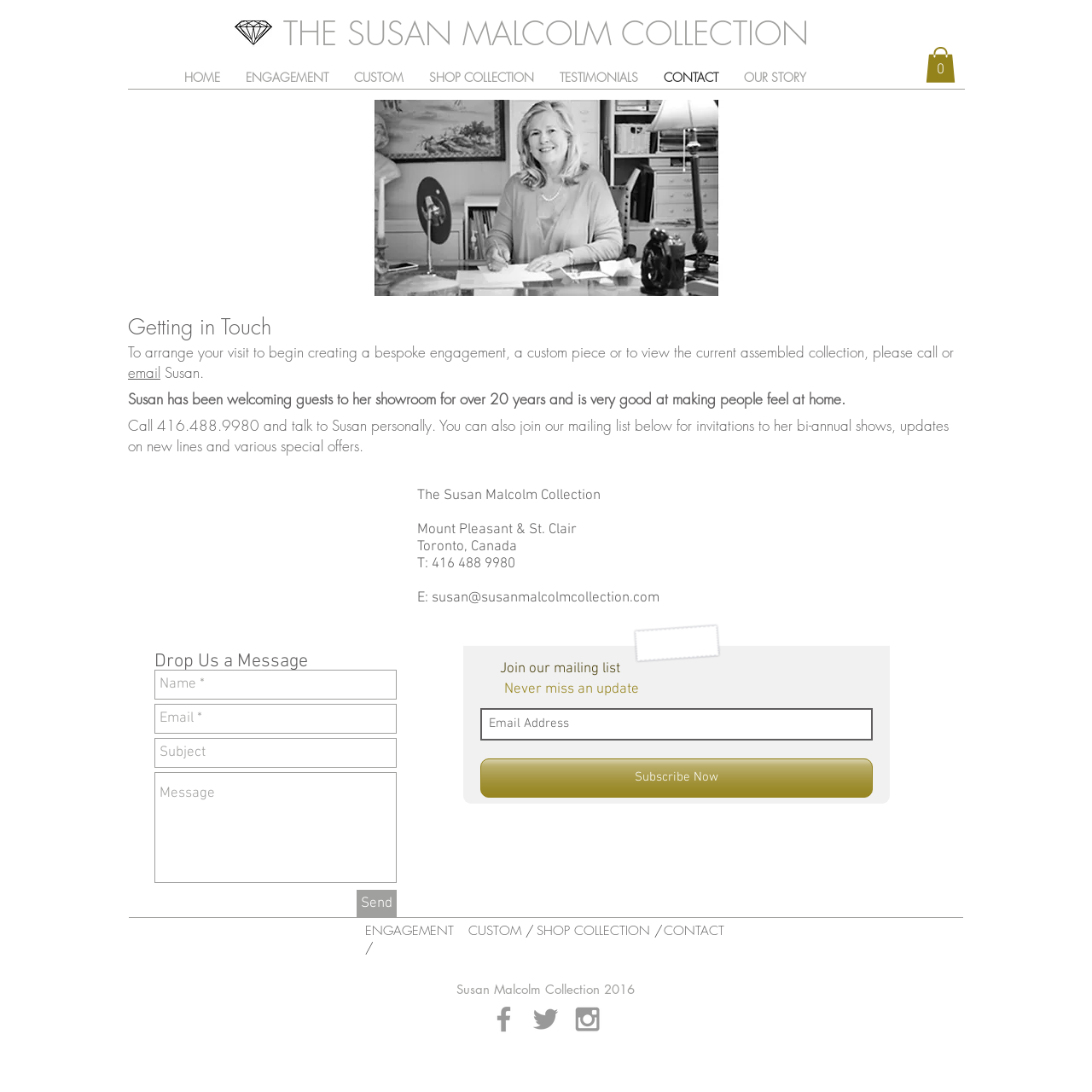What is the name of the collection?
Please respond to the question with a detailed and informative answer.

I found the name of the collection by looking at the heading and the text throughout the webpage, which consistently refers to 'The Susan Malcolm Collection'.